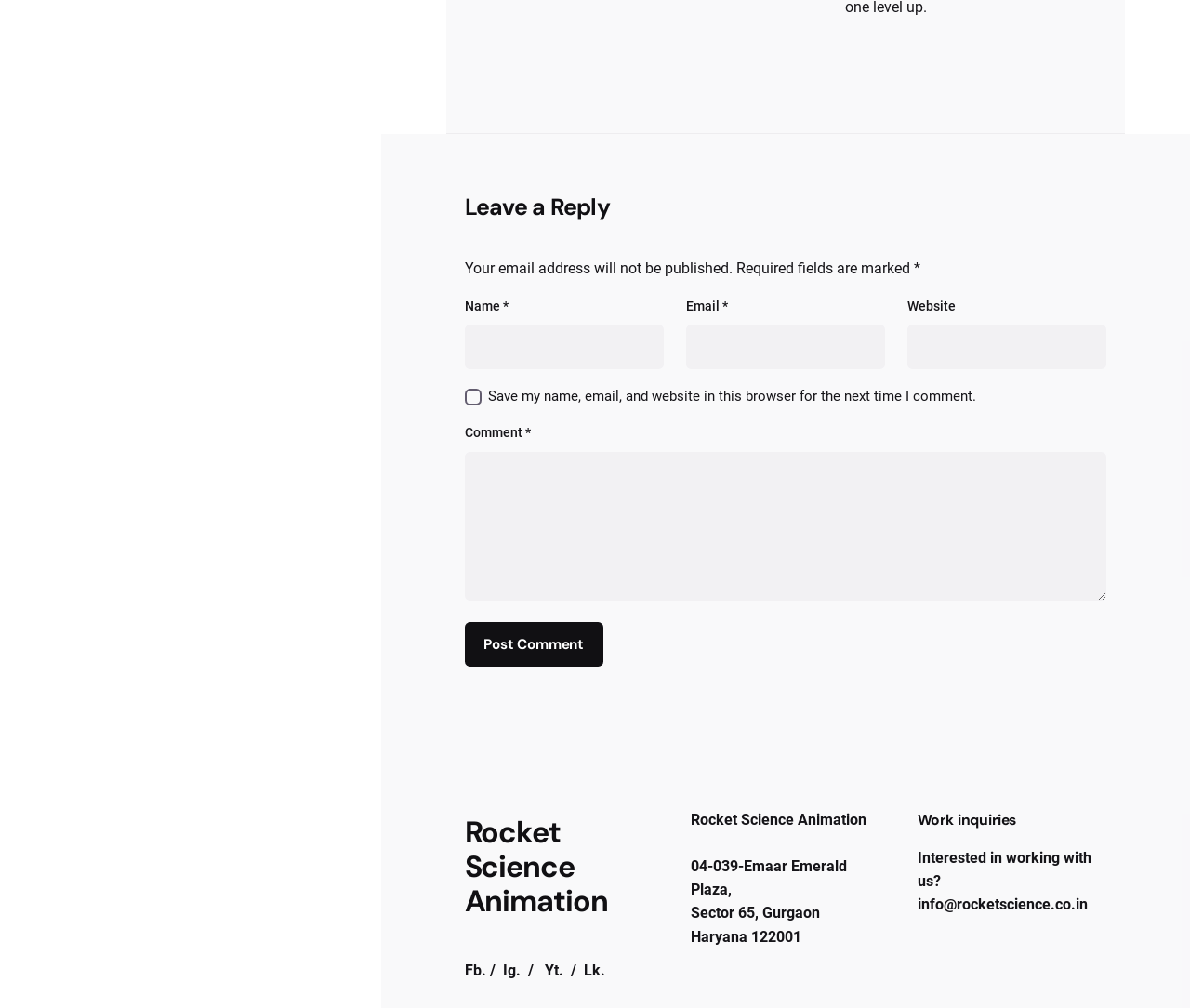What is the company's email address for work inquiries?
Please provide a comprehensive answer based on the contents of the image.

The email address is provided in the 'Work inquiries' section, which is separate from the comment form, suggesting that it is a contact email for business or work-related inquiries.